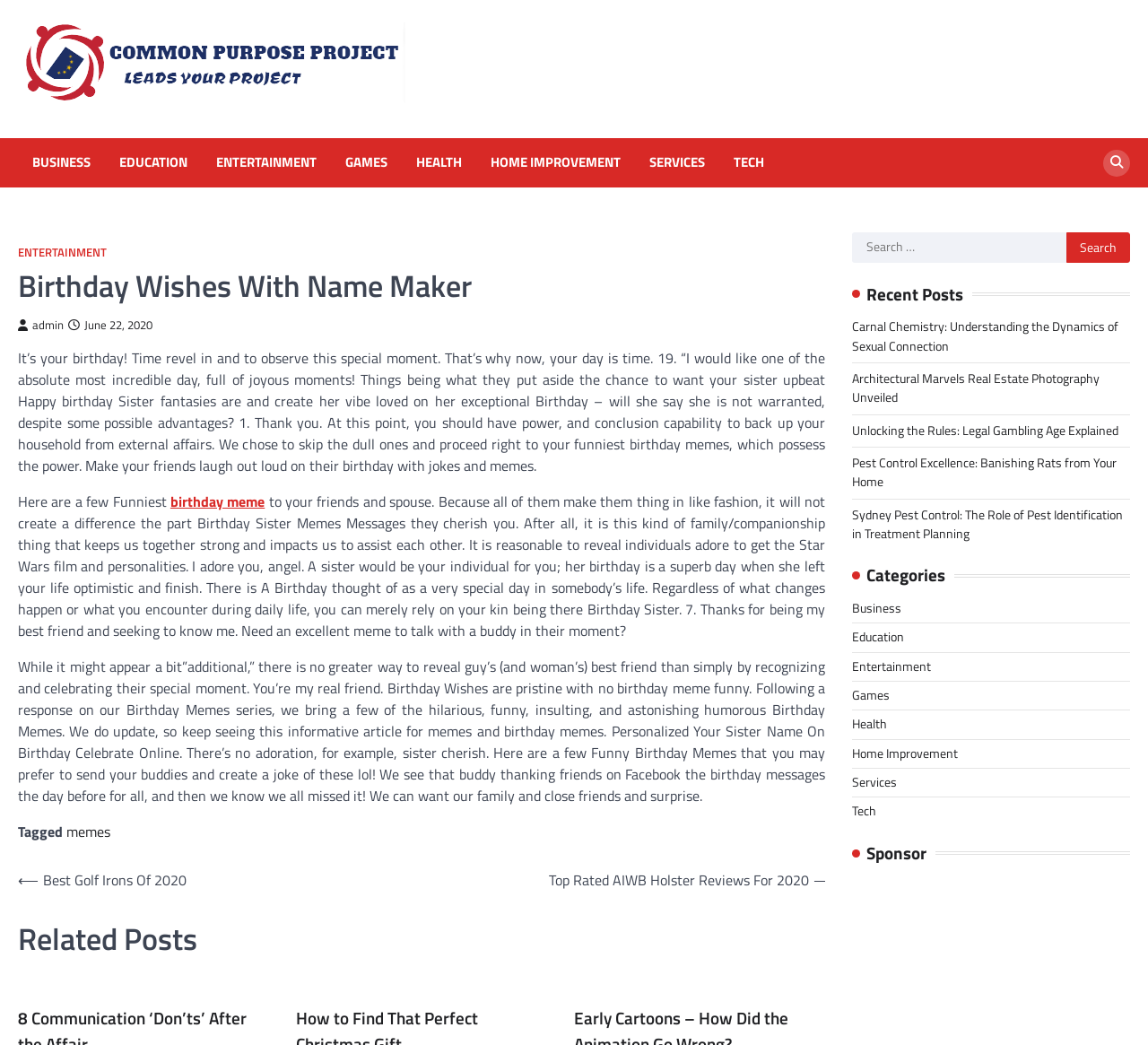Extract the main heading text from the webpage.

Birthday Wishes With Name Maker